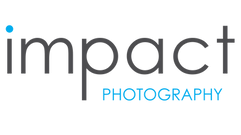What is the color of 'PHOTOGRAPHY' in the logo?
Answer the question in as much detail as possible.

The question asks about the color of 'PHOTOGRAPHY' in the logo. According to the caption, 'PHOTOGRAPHY appears in a lighter blue', which means the color of 'PHOTOGRAPHY' is lighter blue.